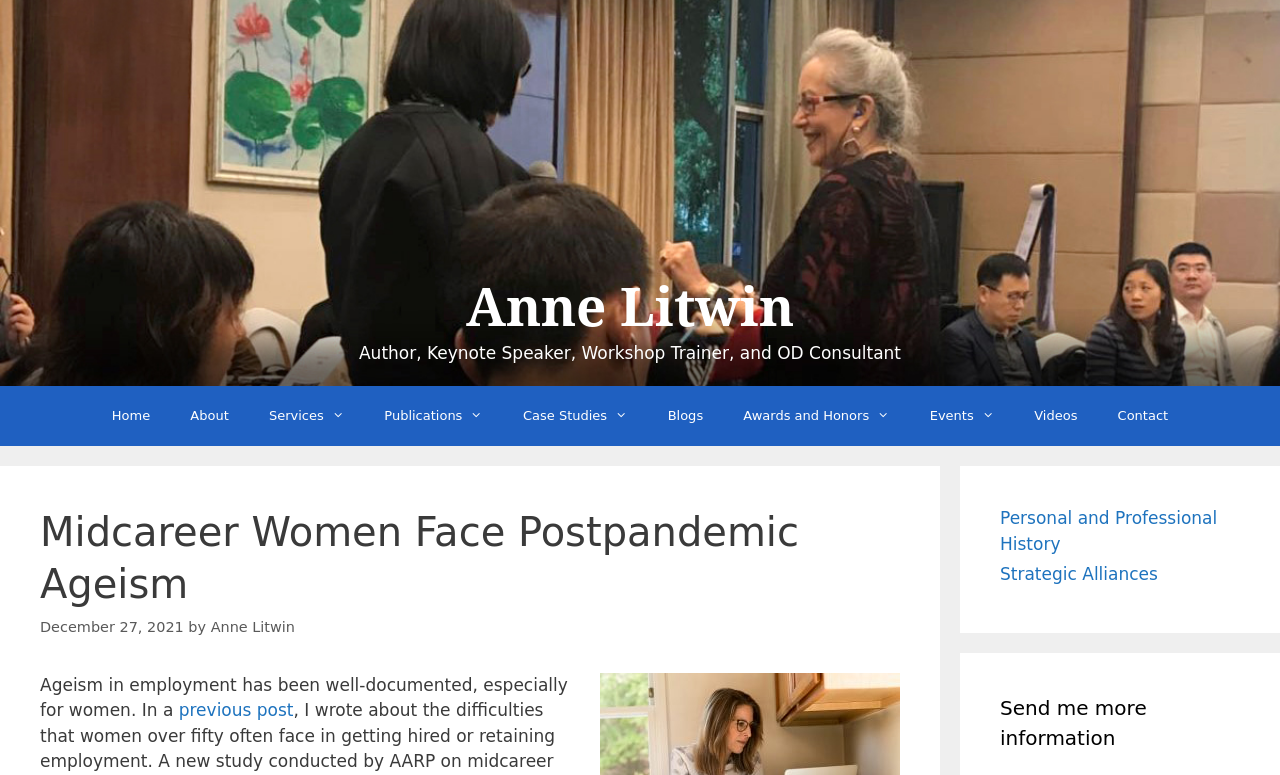Locate the bounding box coordinates of the clickable region necessary to complete the following instruction: "send me more information". Provide the coordinates in the format of four float numbers between 0 and 1, i.e., [left, top, right, bottom].

[0.781, 0.894, 0.969, 0.971]